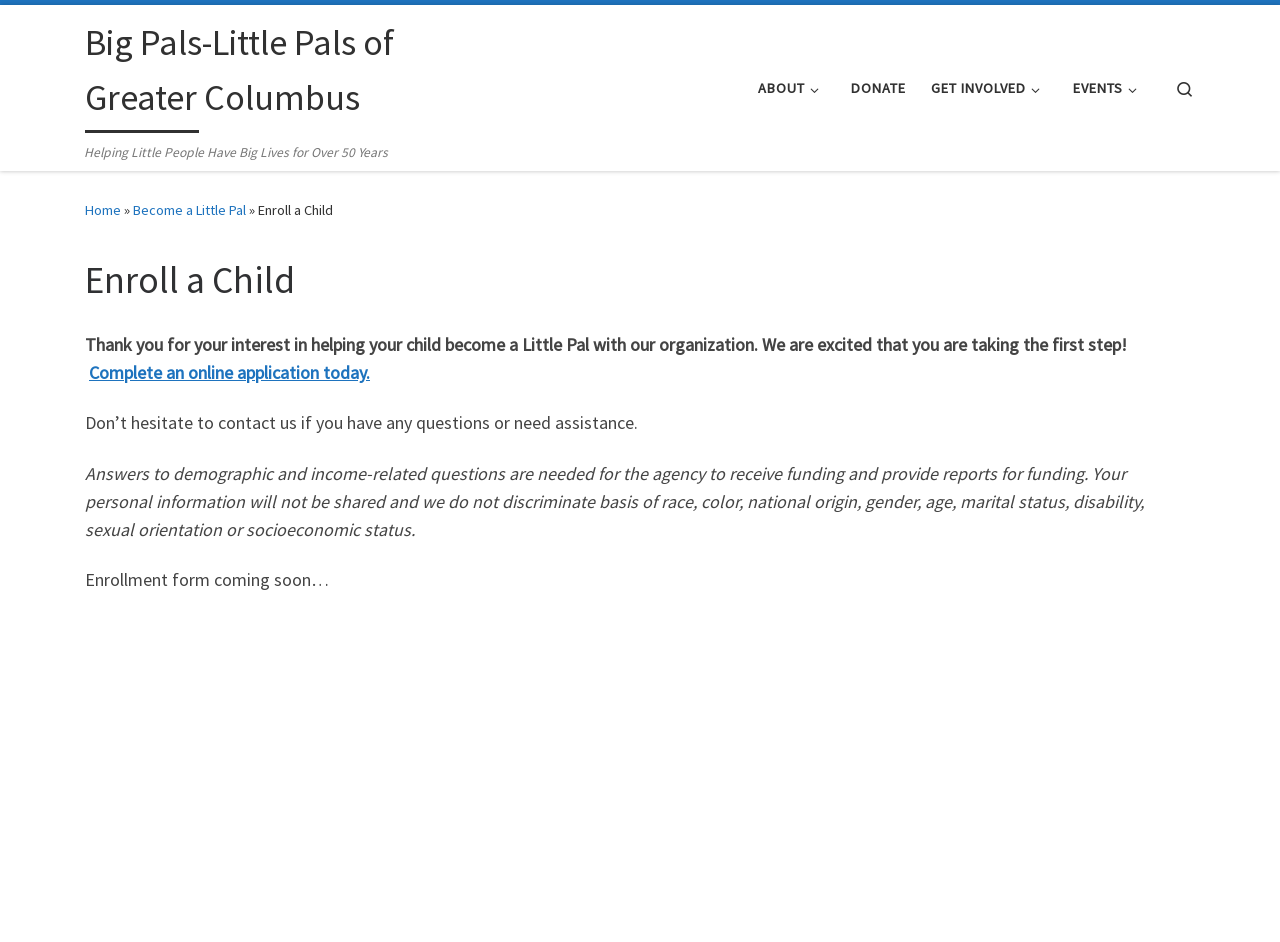Indicate the bounding box coordinates of the element that needs to be clicked to satisfy the following instruction: "Start the enrollment process by clicking 'Complete an online application today'". The coordinates should be four float numbers between 0 and 1, i.e., [left, top, right, bottom].

[0.07, 0.383, 0.289, 0.408]